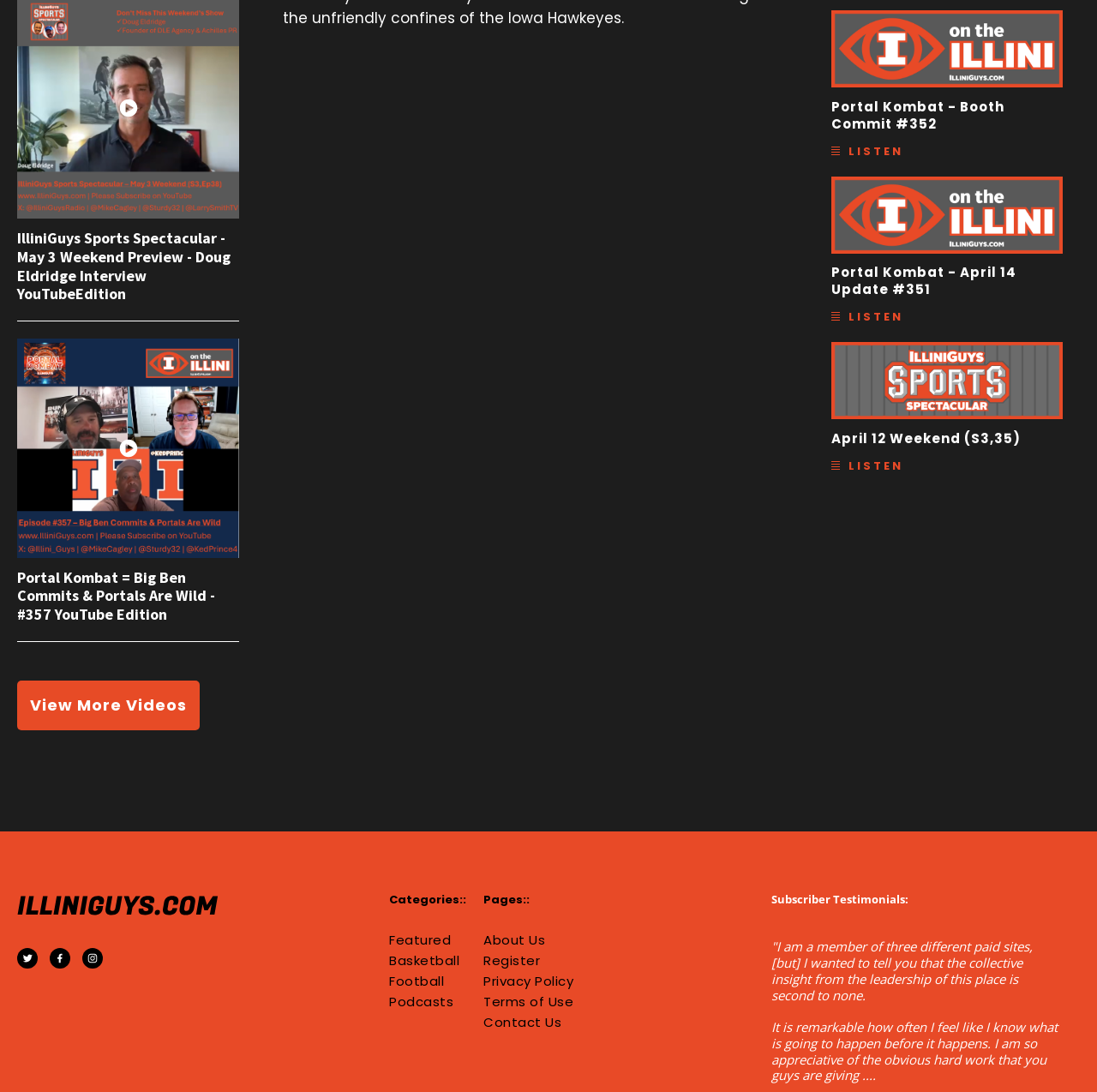What is the main topic of the webpage?
Based on the image, answer the question with a single word or brief phrase.

Sports